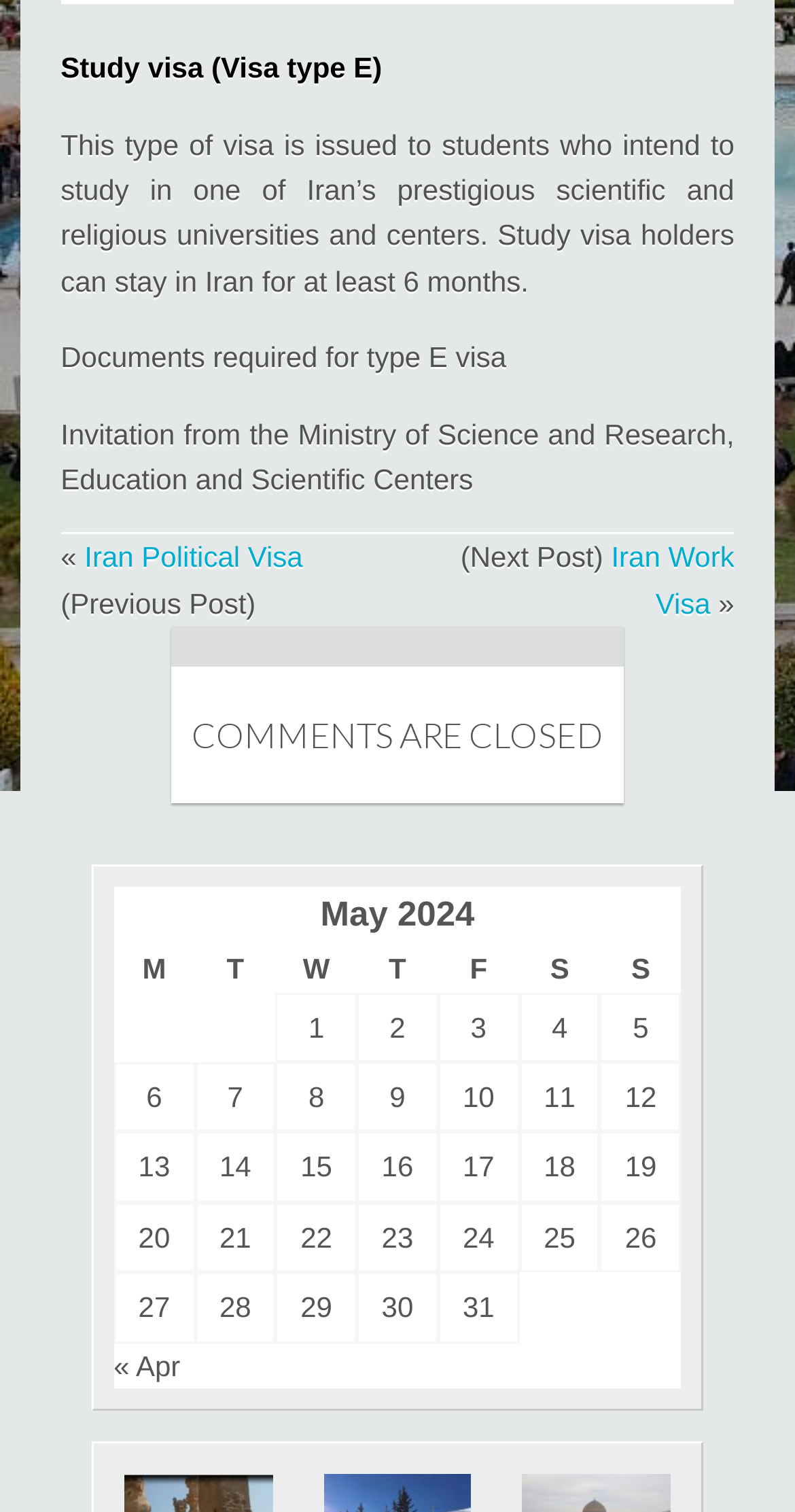Given the description "« Apr", determine the bounding box of the corresponding UI element.

[0.143, 0.892, 0.227, 0.913]